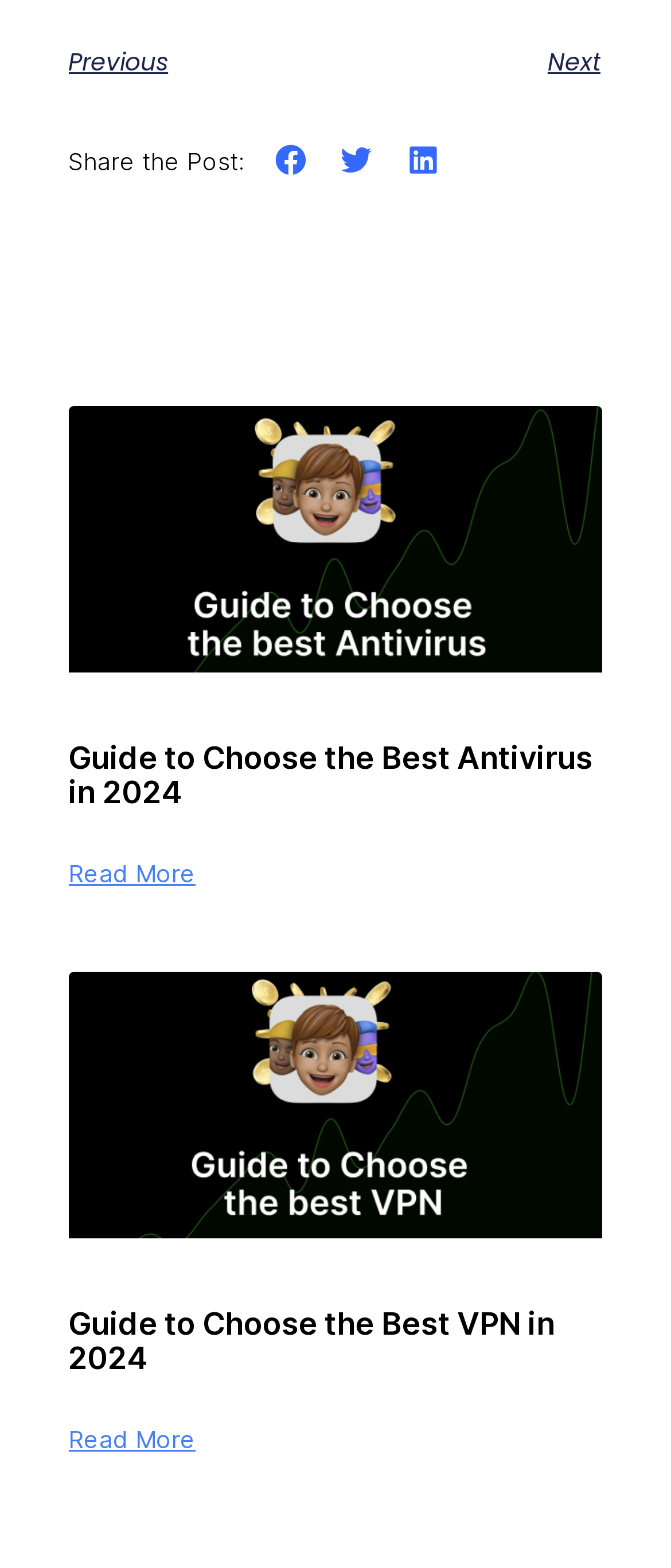How many related posts are shown on the webpage?
Look at the screenshot and give a one-word or phrase answer.

2